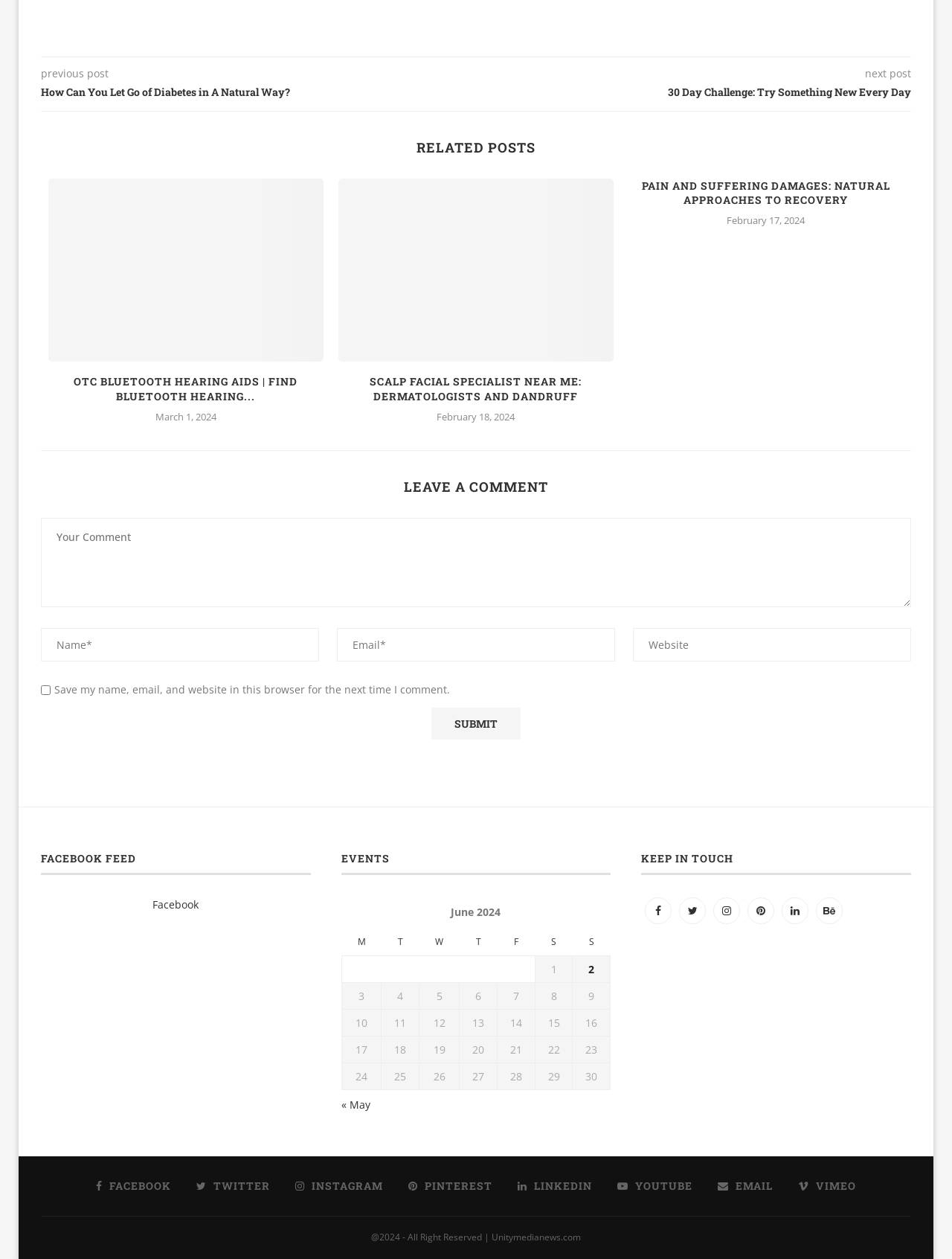What is the event listed on June 2, 2024?
Please provide a single word or phrase as your answer based on the screenshot.

Posts published on June 2, 2024